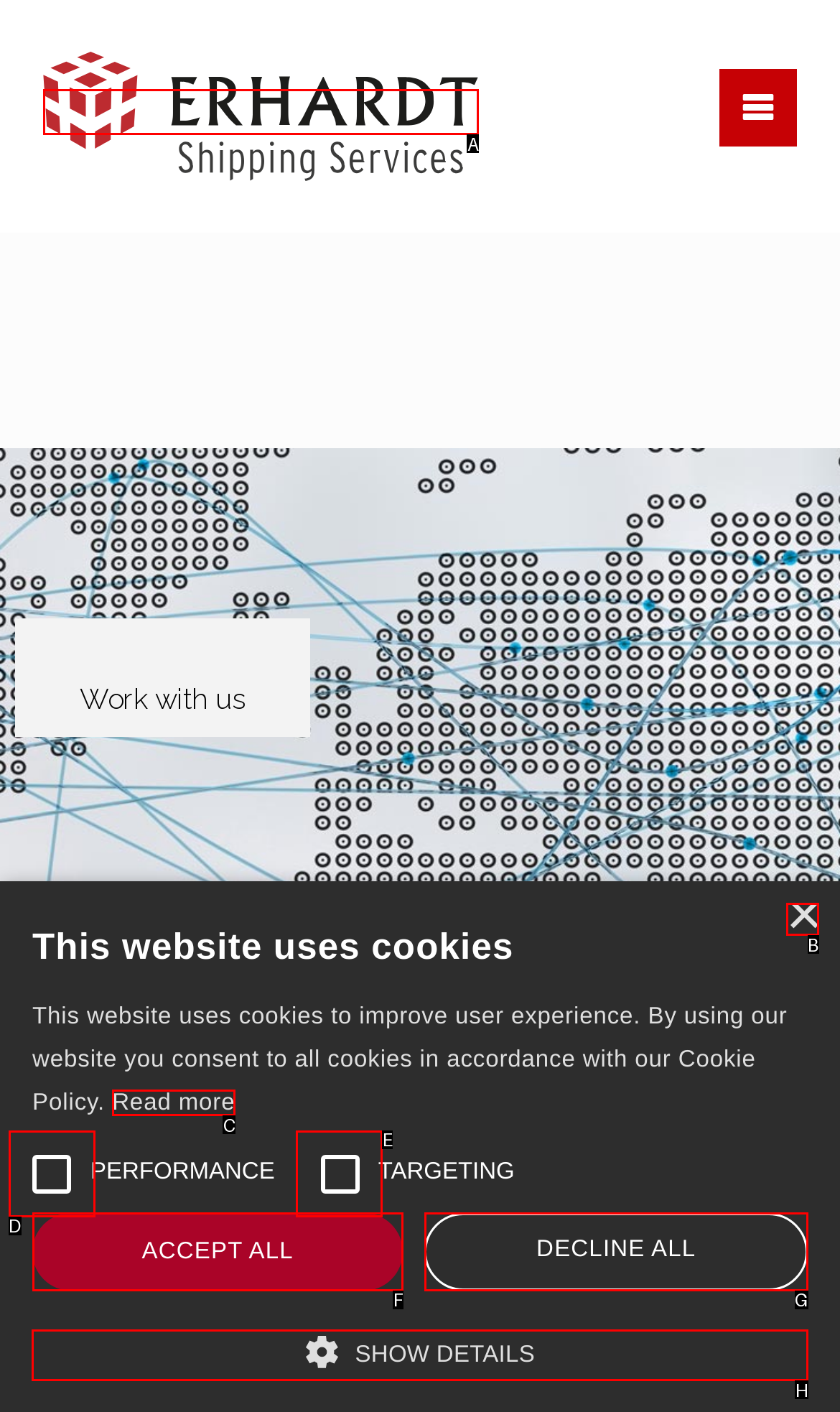Identify the HTML element that should be clicked to accomplish the task: Click the SHOW DETAILS button
Provide the option's letter from the given choices.

H